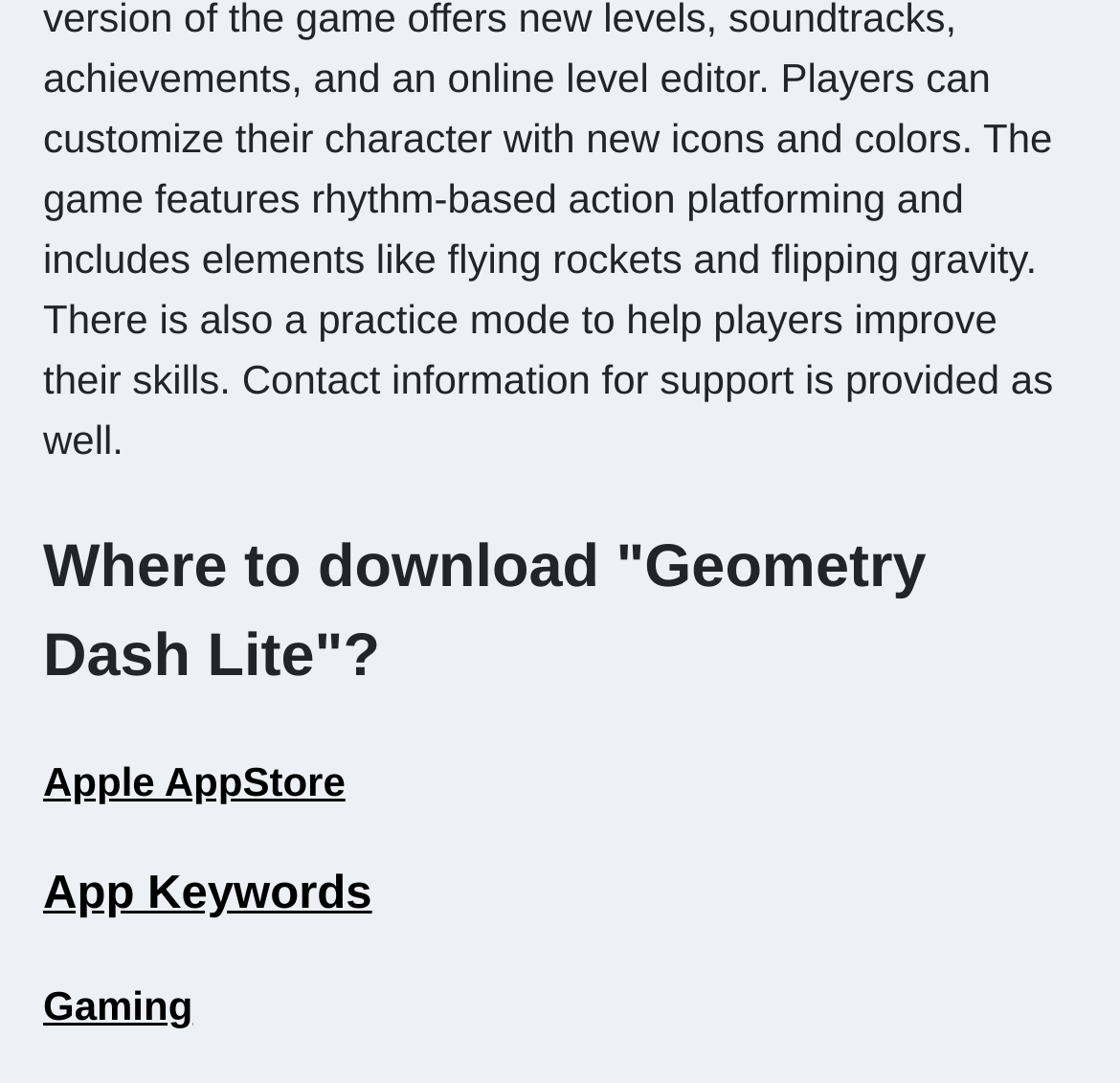Extract the bounding box of the UI element described as: "App Keywords".

[0.038, 0.802, 0.332, 0.85]